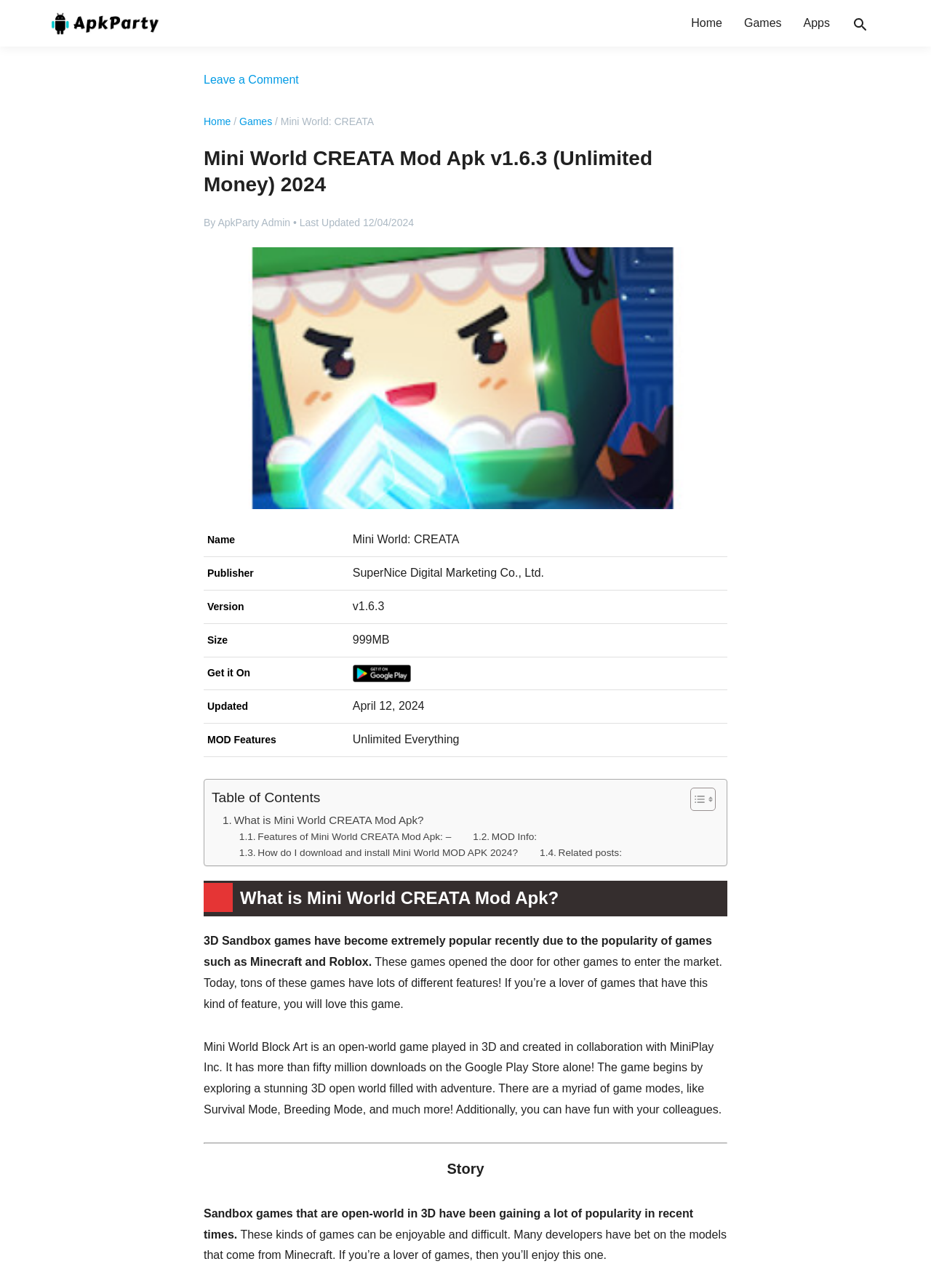What is the feature of the APK file?
Please answer using one word or phrase, based on the screenshot.

Unlimited Everything